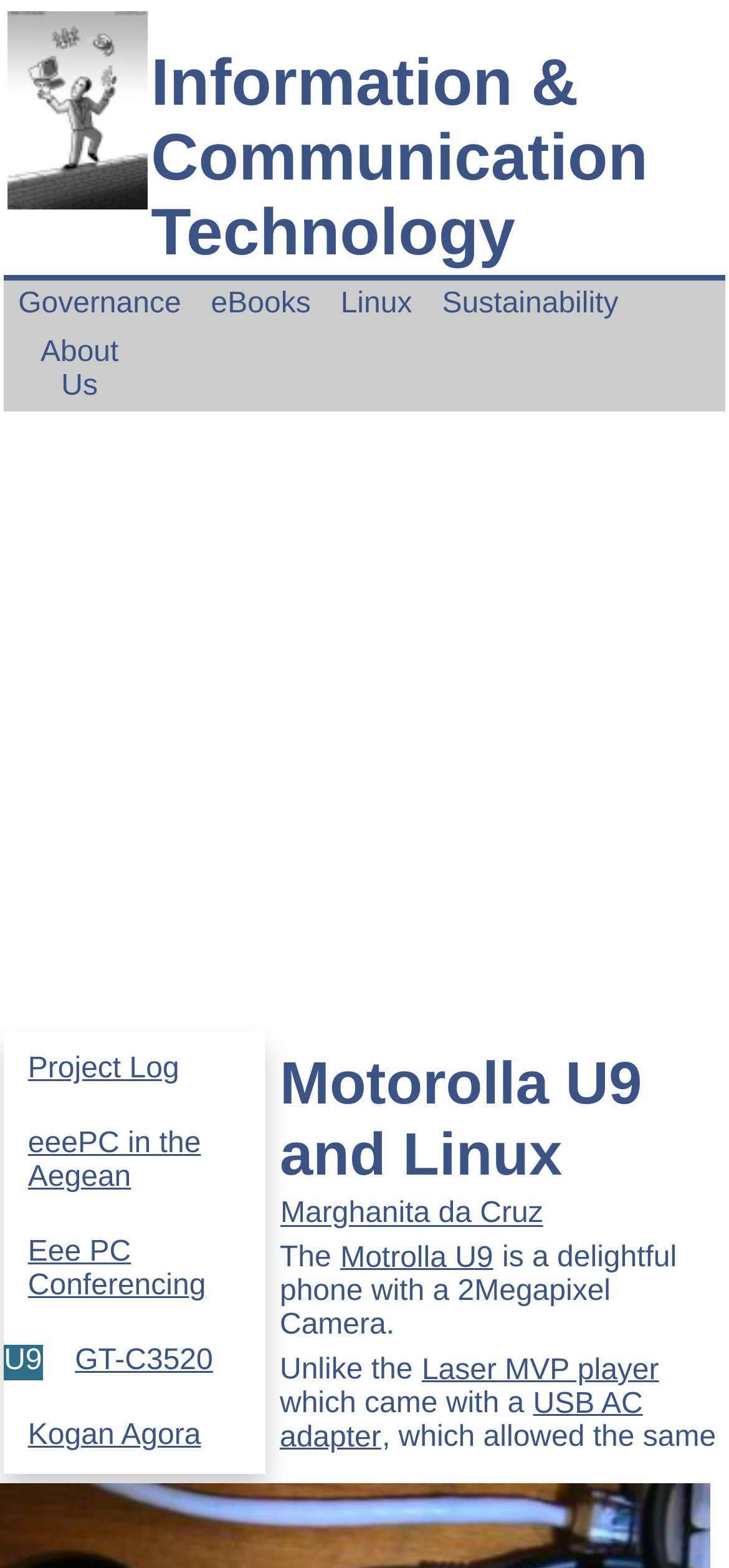Please identify the bounding box coordinates of the clickable element to fulfill the following instruction: "Click on Twitter". The coordinates should be four float numbers between 0 and 1, i.e., [left, top, right, bottom].

None